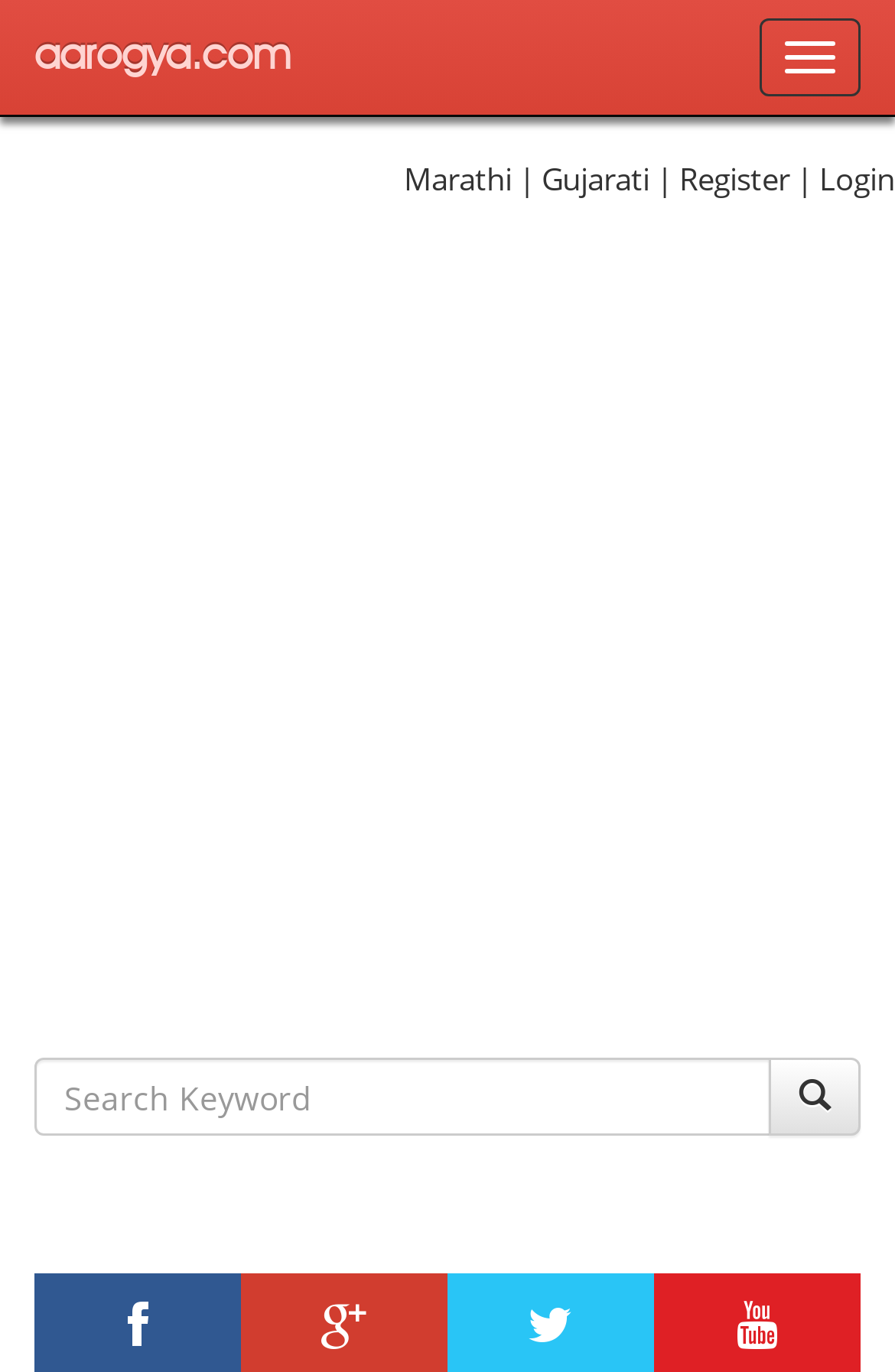Give a one-word or phrase response to the following question: Is there a search function on this webpage?

Yes